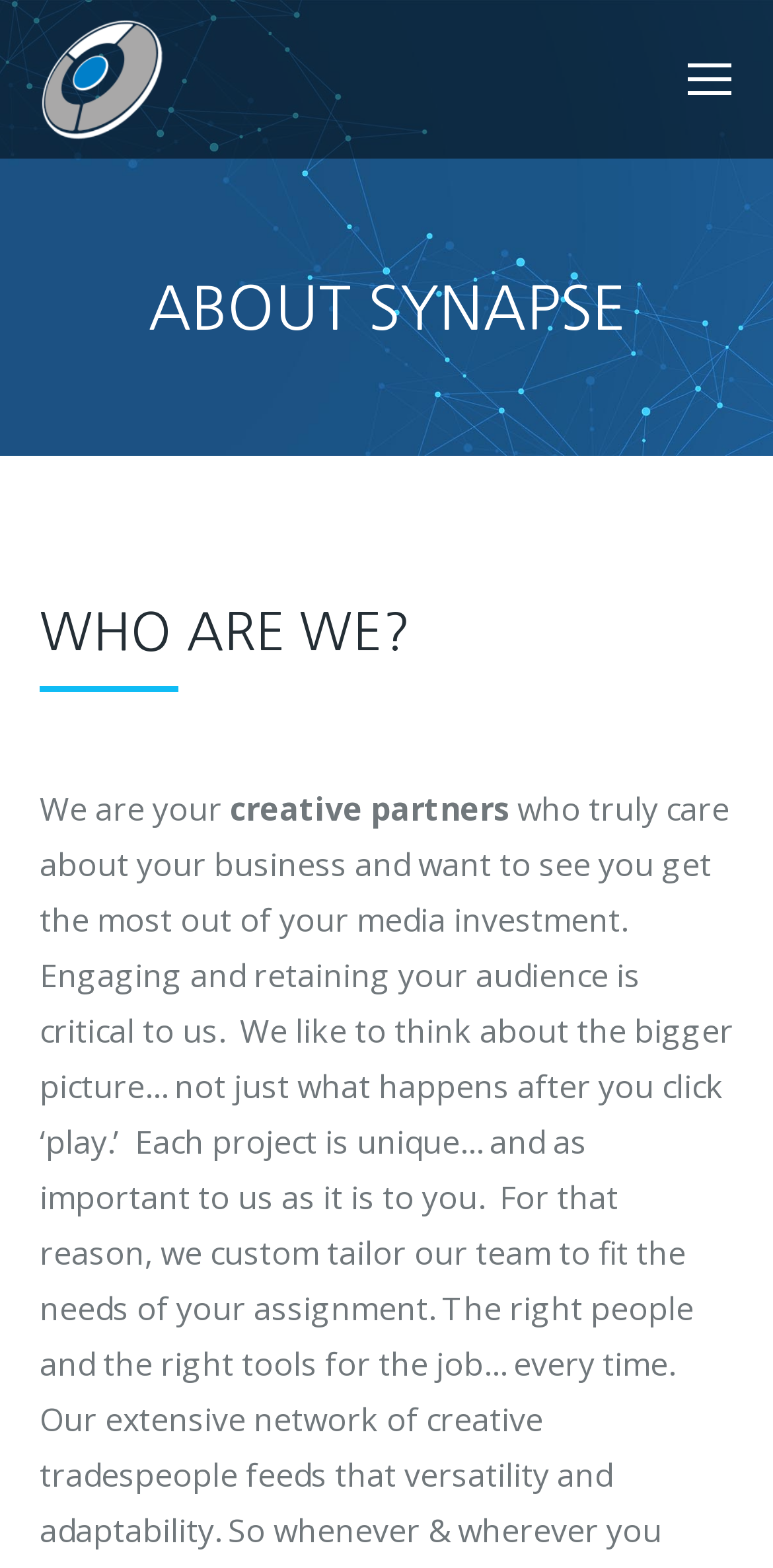What is the purpose of the link at the bottom-right corner?
Look at the image and answer the question using a single word or phrase.

Go to Top